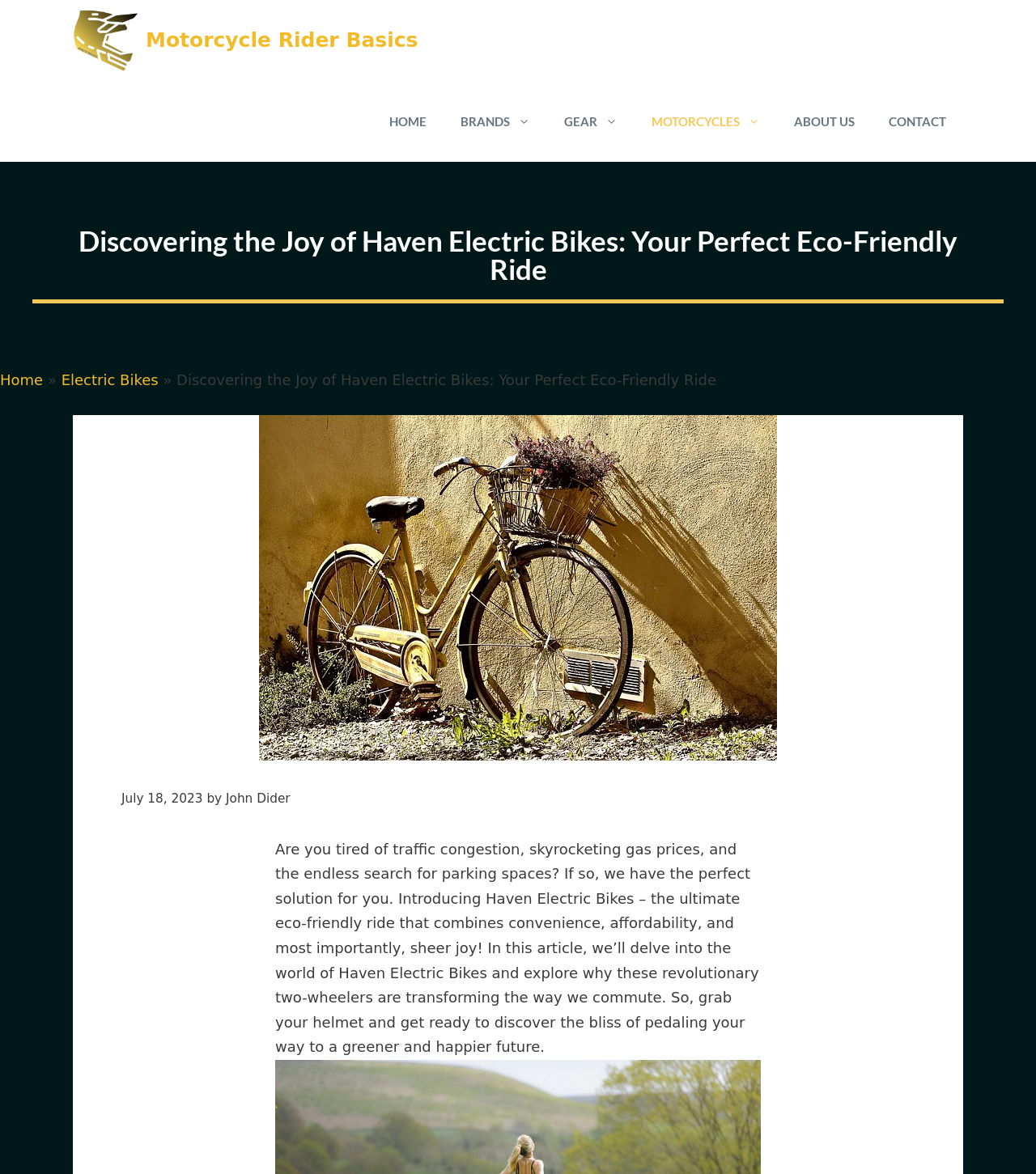What is the date of the article?
From the details in the image, answer the question comprehensively.

The date of the article is July 18, 2023, which is stated in the article as a timestamp.